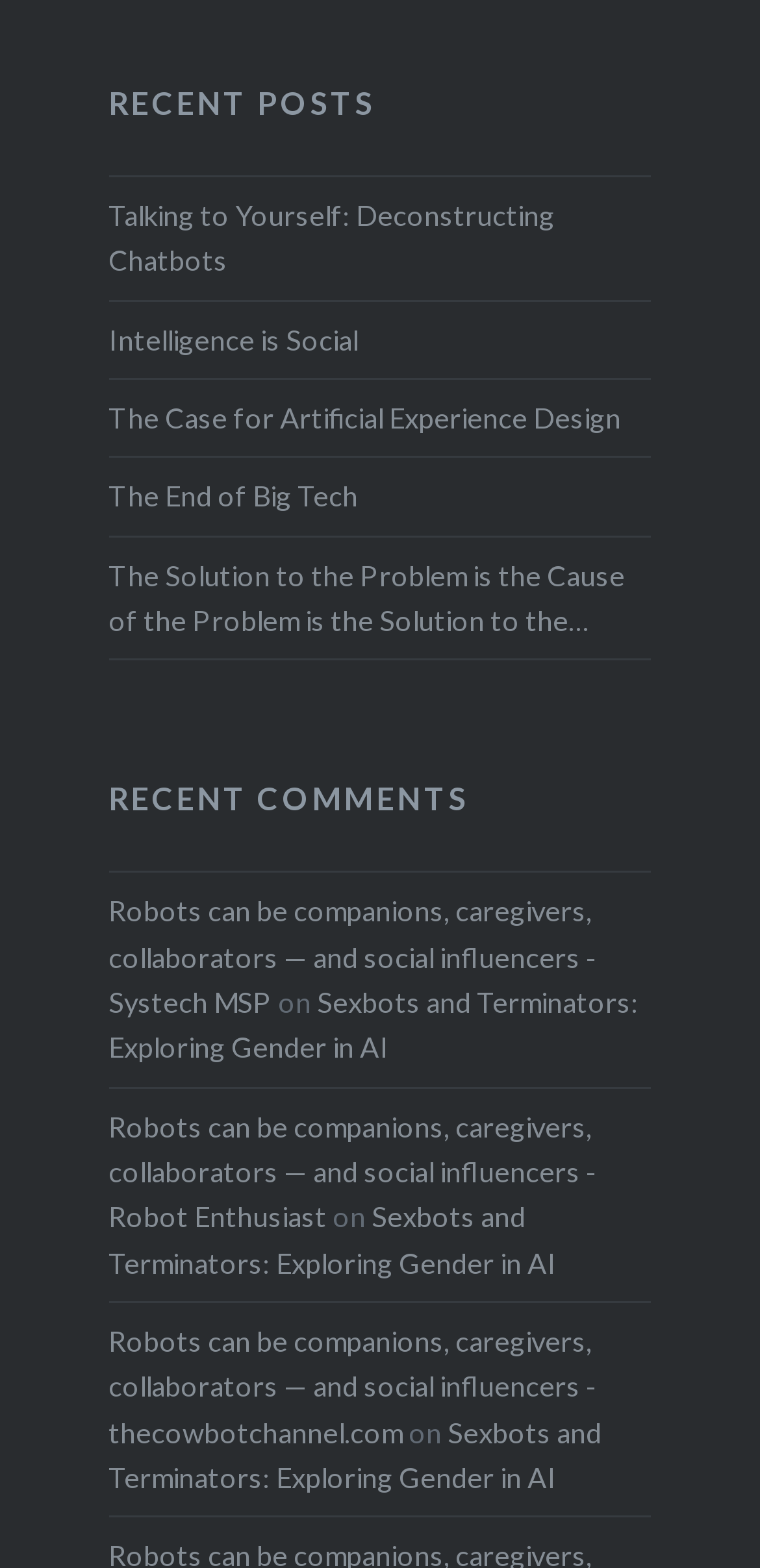Please find the bounding box coordinates of the element's region to be clicked to carry out this instruction: "read comment from Systech MSP".

[0.143, 0.571, 0.787, 0.65]